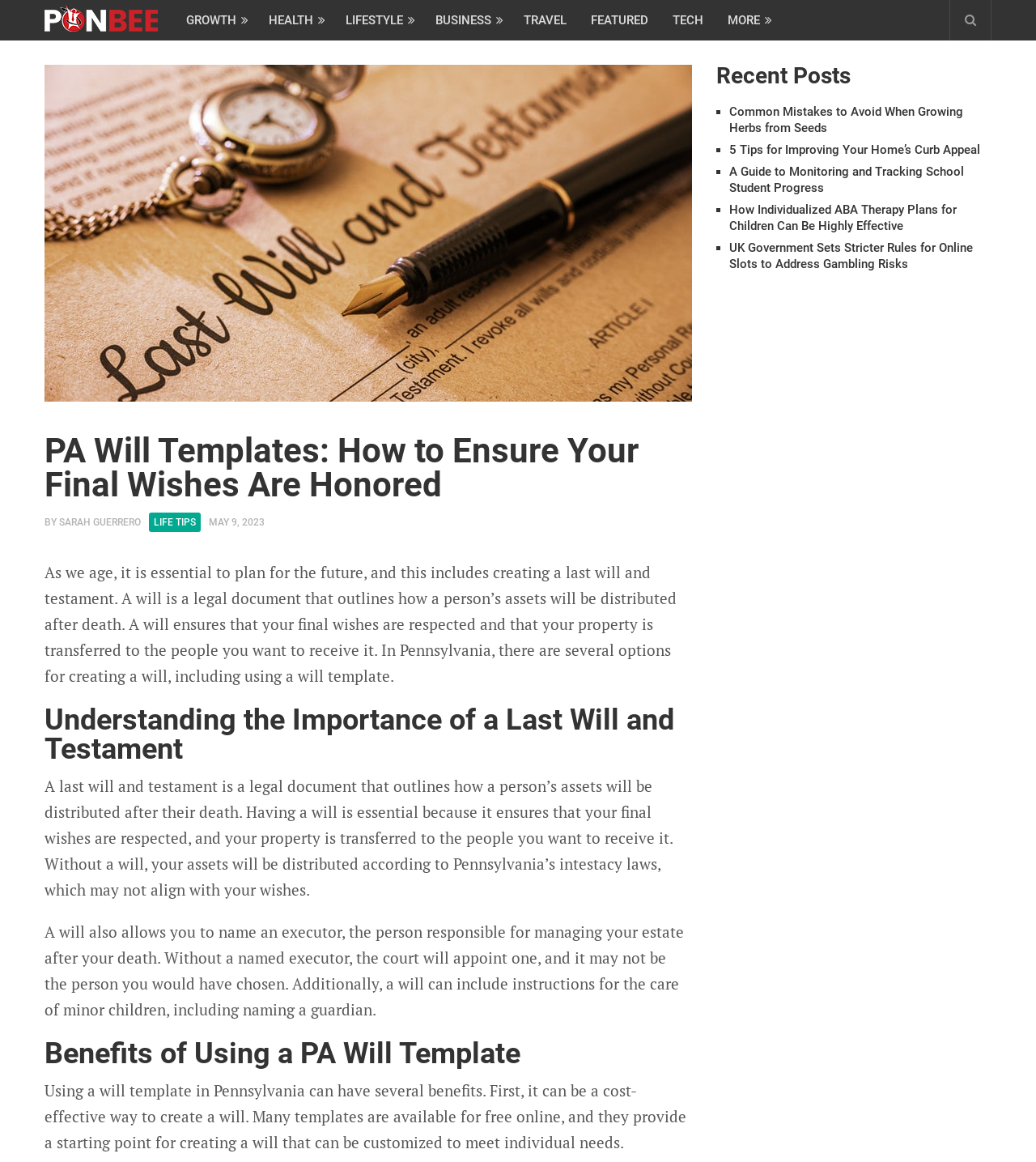Generate a thorough description of the webpage.

This webpage is about creating a last will and testament in Pennsylvania, specifically discussing the importance of having a will and the benefits of using a PA will template. 

At the top of the page, there are seven links for different categories: GROWTH, HEALTH, LIFESTYLE, BUSINESS, TRAVEL, FEATURED, and TECH, followed by a MORE link with an arrow icon. Below these links, there is a large image related to PA will templates.

The main content of the page is divided into sections, each with a heading. The first section has a heading "PA Will Templates: How to Ensure Your Final Wishes Are Honored" and includes the author's name, Sarah Guerrero, and the date, May 9, 2023. 

The next section has a heading "Understanding the Importance of a Last Will and Testament" and explains the purpose of a will, which is to ensure that one's final wishes are respected and property is transferred to the desired individuals. 

The following section has a heading "Benefits of Using a PA Will Template" and discusses the advantages of using a will template in Pennsylvania, including cost-effectiveness and customization.

On the right side of the page, there is a section with a heading "Recent Posts" that lists four recent articles with links, each preceded by a list marker. Below this section, there is an advertisement iframe.

Overall, the webpage provides information and guidance on creating a last will and testament in Pennsylvania, with a focus on the benefits of using a PA will template.